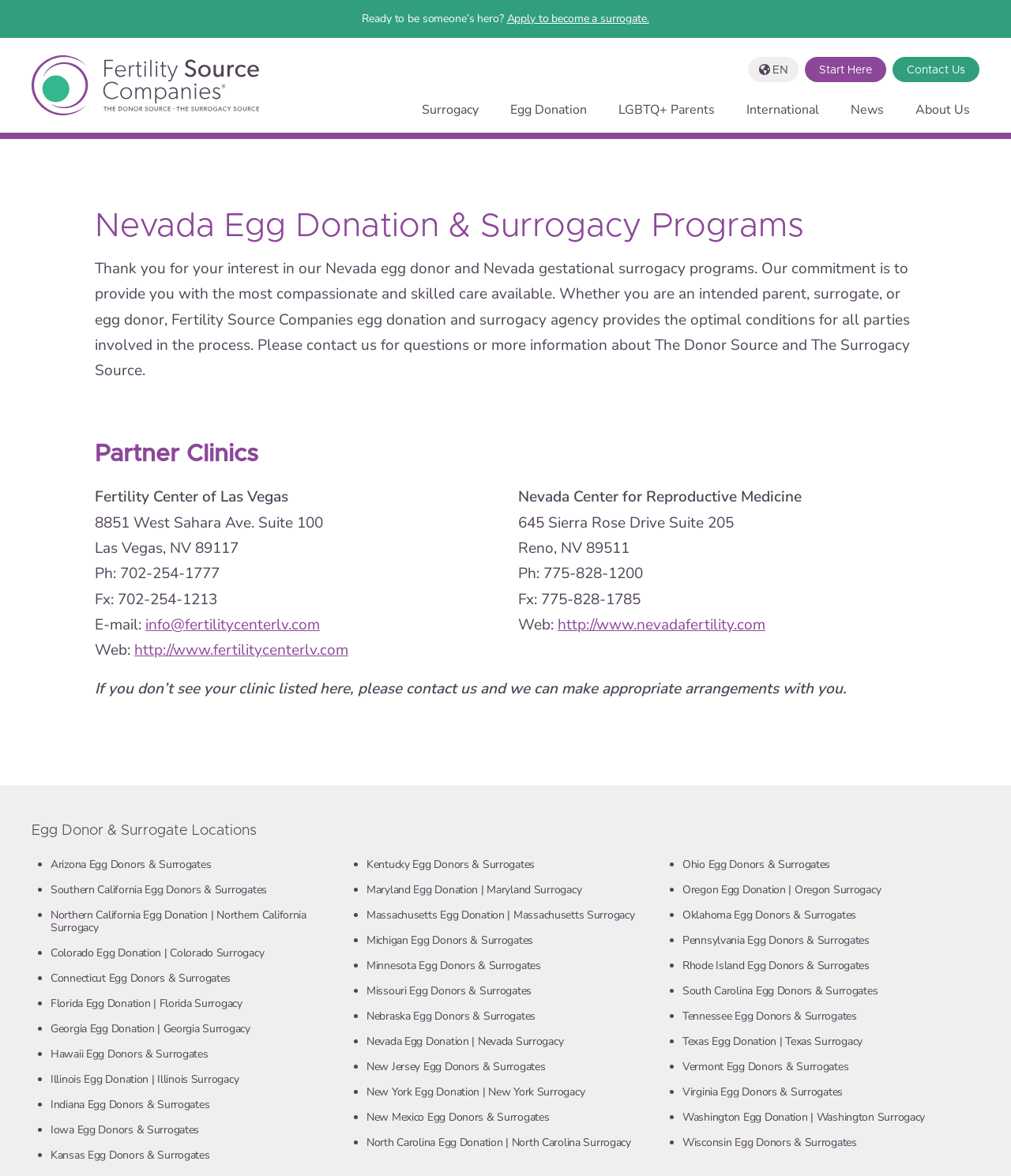Utilize the information from the image to answer the question in detail:
What is the purpose of the company?

The purpose of the company can be inferred from the text 'Whether you are an intended parent, surrogate, or egg donor, Fertility Source Companies egg donation and surrogacy agency provides the optimal conditions for all parties involved in the process.' and the overall content of the webpage, which suggests that the company facilitates egg donation and surrogacy services.